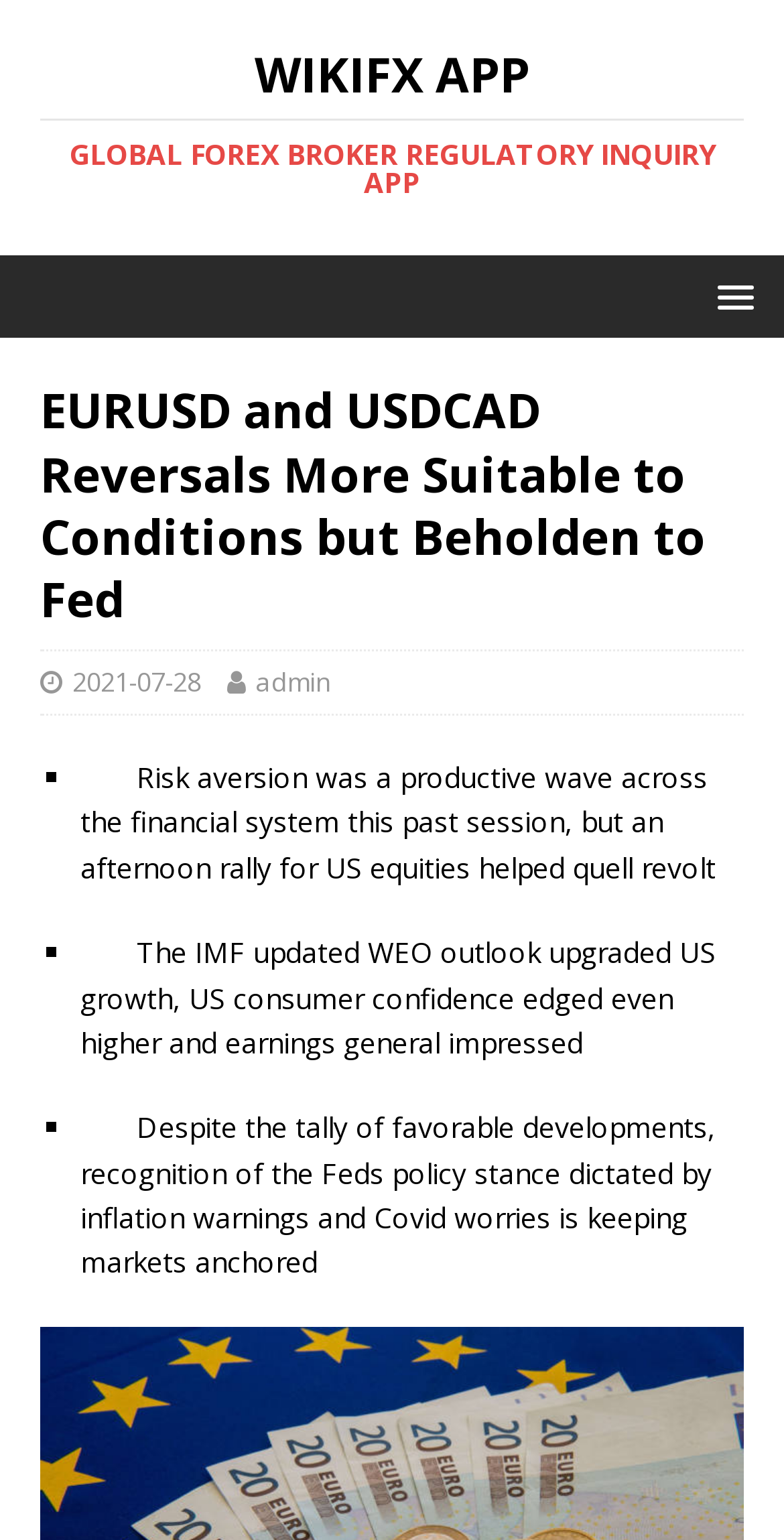Describe the webpage meticulously, covering all significant aspects.

The webpage appears to be a news article or blog post discussing the EURUSD and USDCAD reversals in the context of the Federal Reserve's policy stance. 

At the top of the page, there is a link to the "WIKIFX APP GLOBAL FOREX BROKER REGULATORY INQUIRY APP" with two headings, "WIKIFX APP" and "GLOBAL FOREX BROKER REGULATORY INQUIRY APP", spanning almost the entire width of the page. 

Below this, there is a header section with a heading "EURUSD and USDCAD Reversals More Suitable to Conditions but Beholden to Fed" that takes up most of the page width. To the right of this heading, there are two links, "2021-07-28" and "admin", positioned vertically. 

The main content of the page is divided into three sections, each marked with a "■" list marker. The first section describes how risk aversion was a productive wave across the financial system, but an afternoon rally for US equities helped quell revolt. The second section discusses how the IMF updated WEO outlook upgraded US growth, US consumer confidence edged even higher, and earnings generally impressed. The third section explains how despite the tally of favorable developments, recognition of the Fed's policy stance dictated by inflation warnings and Covid worries is keeping markets anchored. Each section takes up about a quarter of the page height.